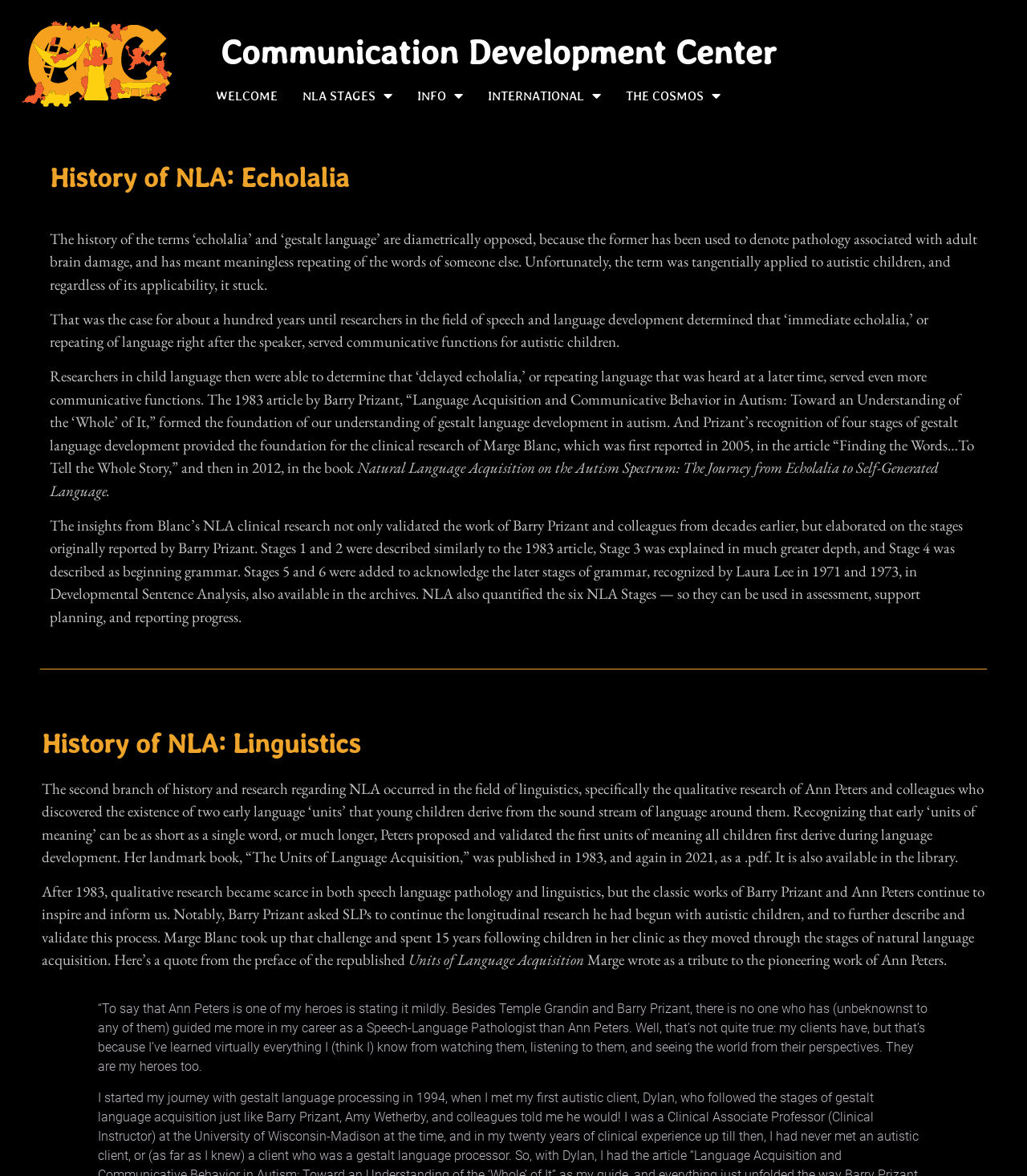Write an extensive caption that covers every aspect of the webpage.

The webpage is about the Communication Development Center, with a focus on the history of Natural Language Acquisition (NLA) and its relation to echolalia and gestalt language. 

At the top of the page, there are five links: an empty link, a link to the Communication Development Center, and three links with dropdown menus labeled "NLA STAGES", "INFO", and "INTERNATIONAL". 

Below these links, there is a heading "History of NLA: Echolalia" followed by four paragraphs of text that discuss the history of the terms "echolalia" and "gestalt language", and how they relate to autistic children and language development. 

Further down the page, there is a heading "History of NLA: Linguistics" followed by three paragraphs of text that discuss the research of Ann Peters and its relation to NLA, as well as the work of Barry Prizant and Marge Blanc. 

Throughout the page, the text is organized into clear sections with headings, and there are no images. The overall content is informative and academic in tone, suggesting that the webpage is intended for an audience interested in learning about NLA and its history.